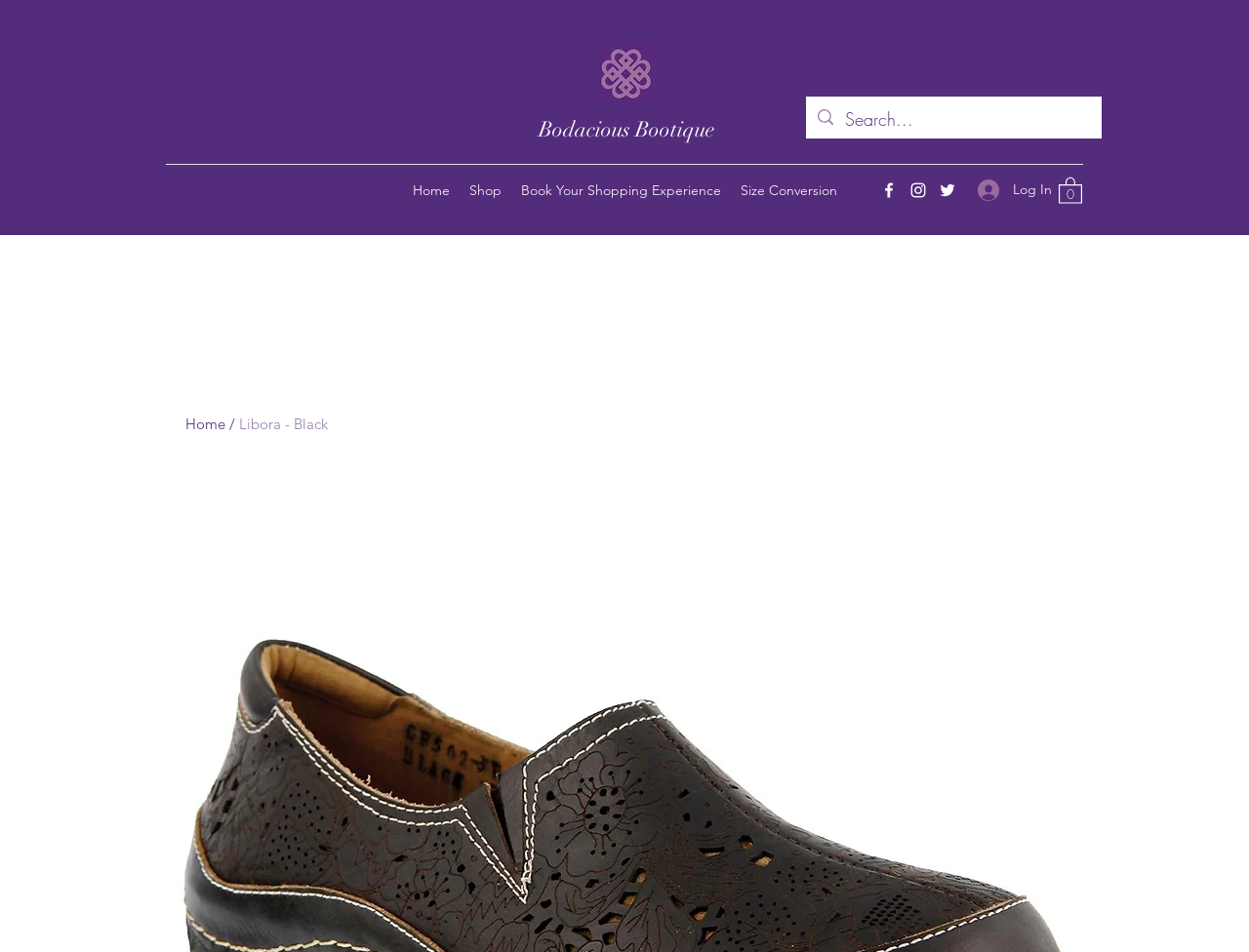Answer succinctly with a single word or phrase:
How many social media links are there?

3